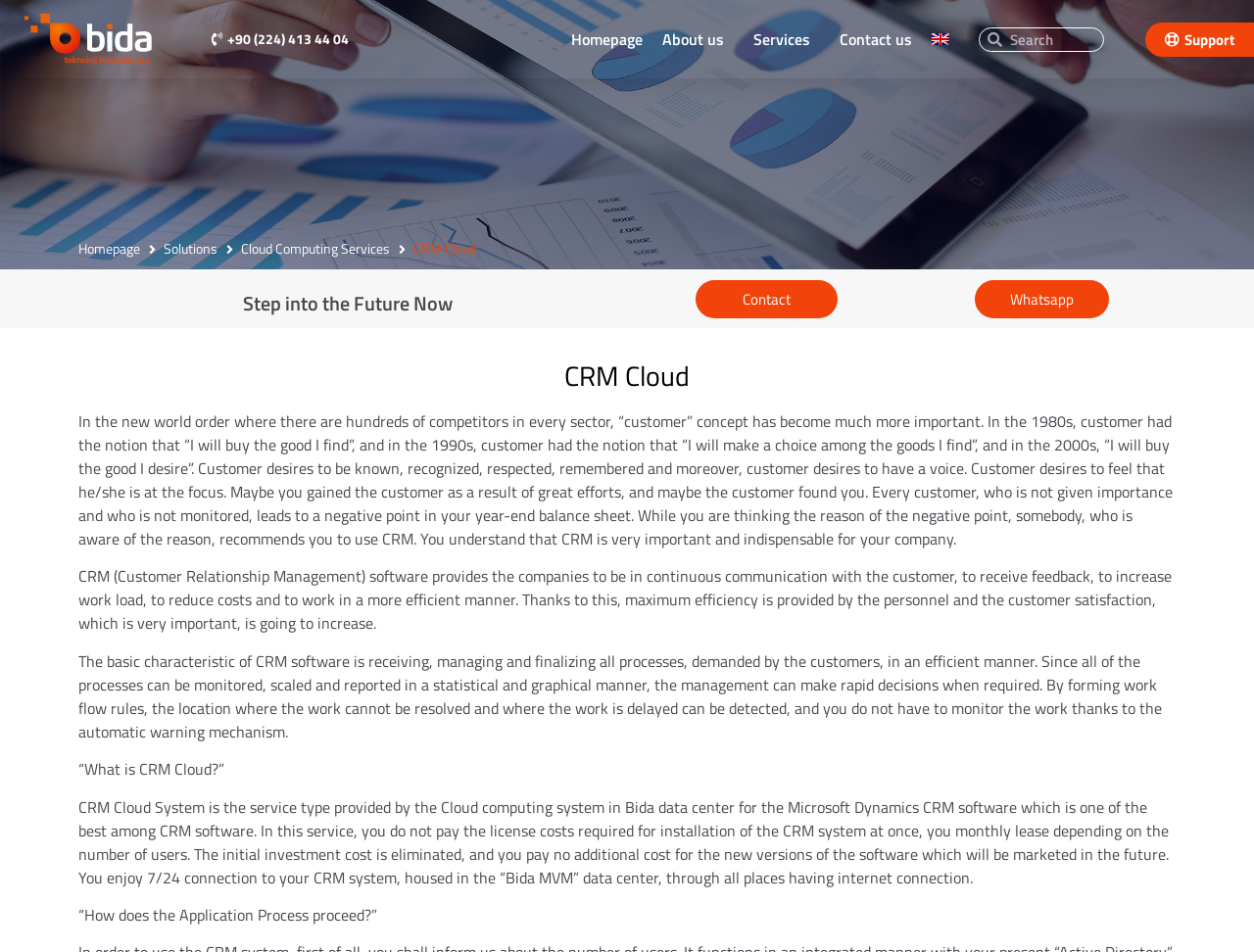Determine the bounding box coordinates for the UI element with the following description: "+90 (224) 413 44 04". The coordinates should be four float numbers between 0 and 1, represented as [left, top, right, bottom].

[0.15, 0.022, 0.297, 0.061]